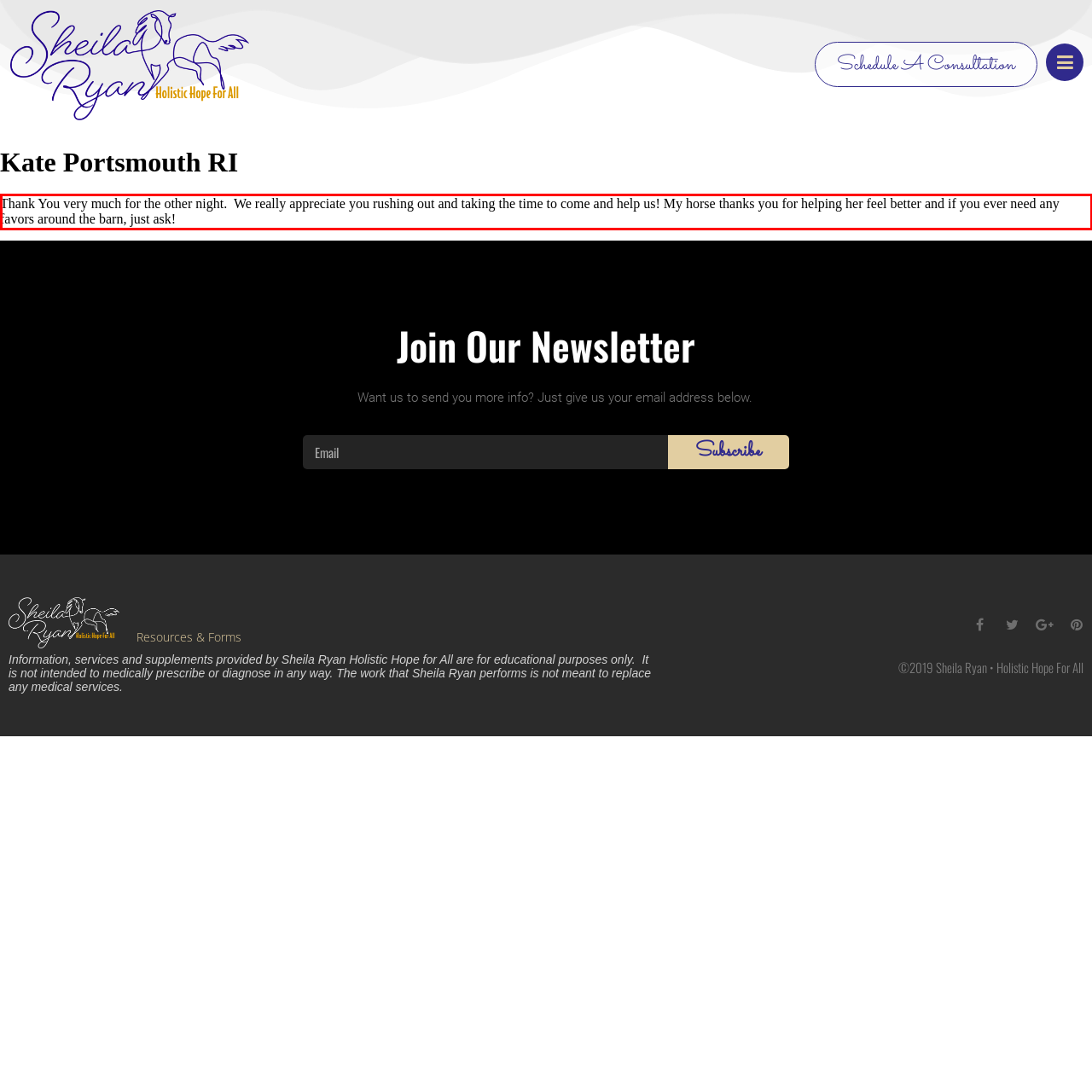Identify the text within the red bounding box on the webpage screenshot and generate the extracted text content.

Thank You very much for the other night. We really appreciate you rushing out and taking the time to come and help us! My horse thanks you for helping her feel better and if you ever need any favors around the barn, just ask!